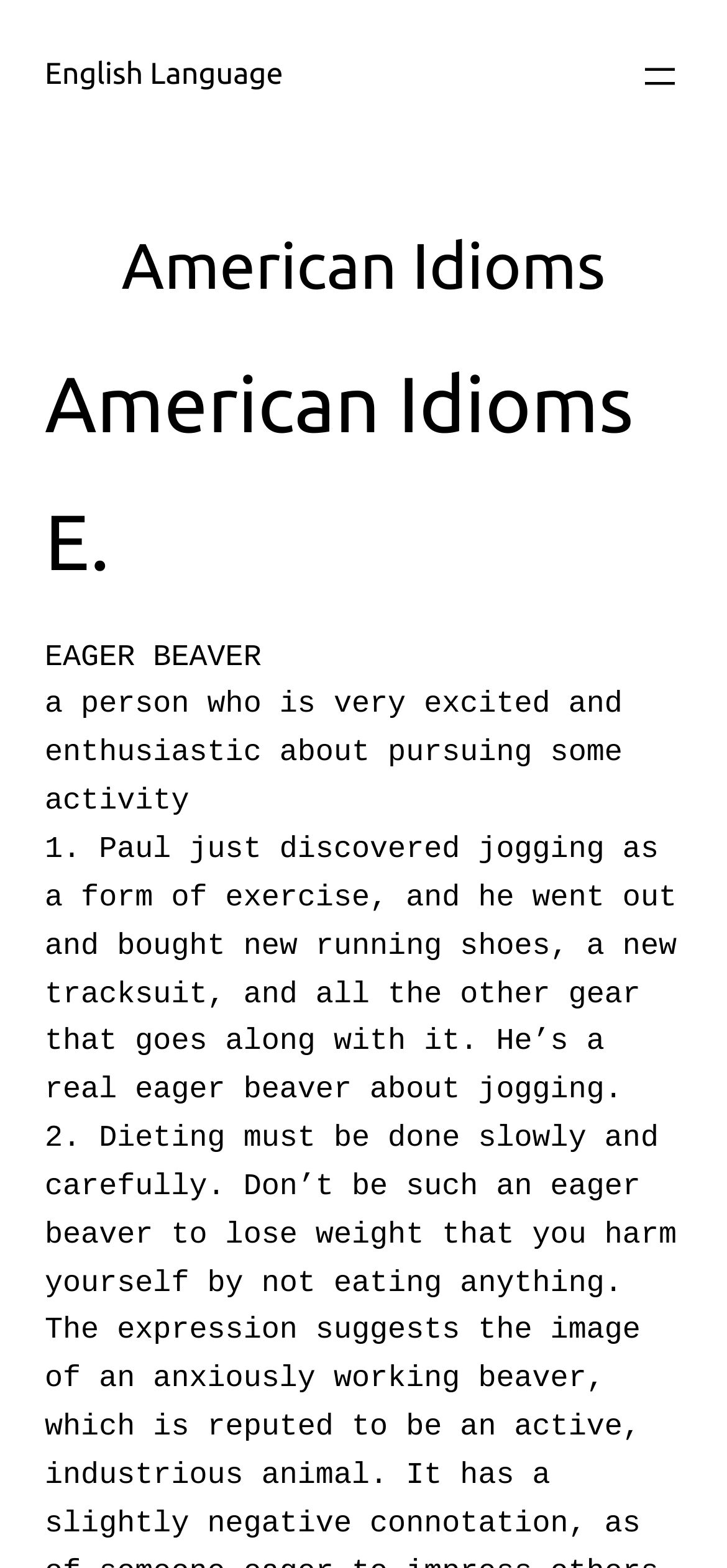Locate the bounding box of the user interface element based on this description: "aria-label="Open menu"".

[0.877, 0.034, 0.938, 0.063]